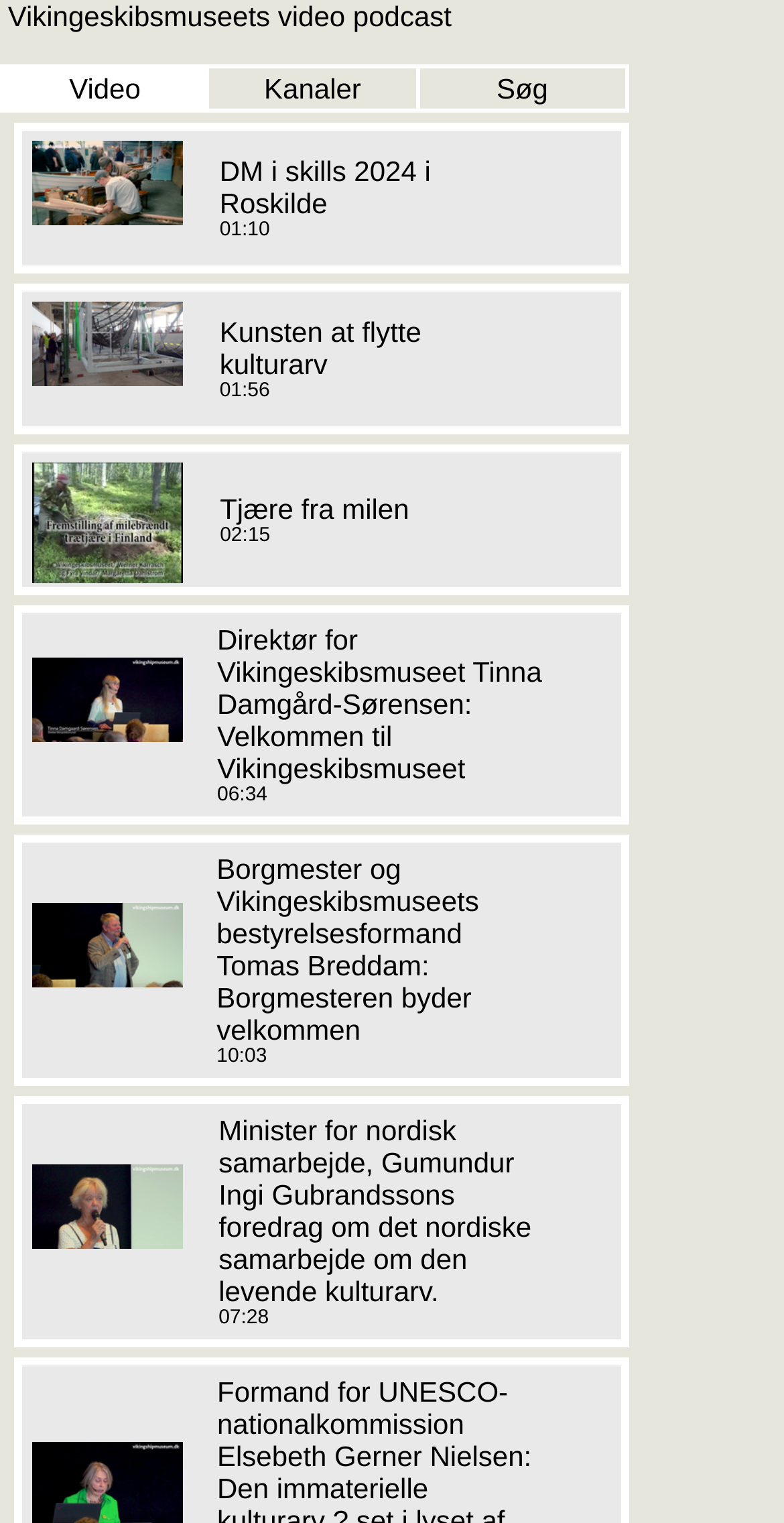Identify the bounding box coordinates for the UI element described by the following text: "Kunsten at flytte kulturarv". Provide the coordinates as four float numbers between 0 and 1, in the format [left, top, right, bottom].

[0.28, 0.207, 0.538, 0.25]